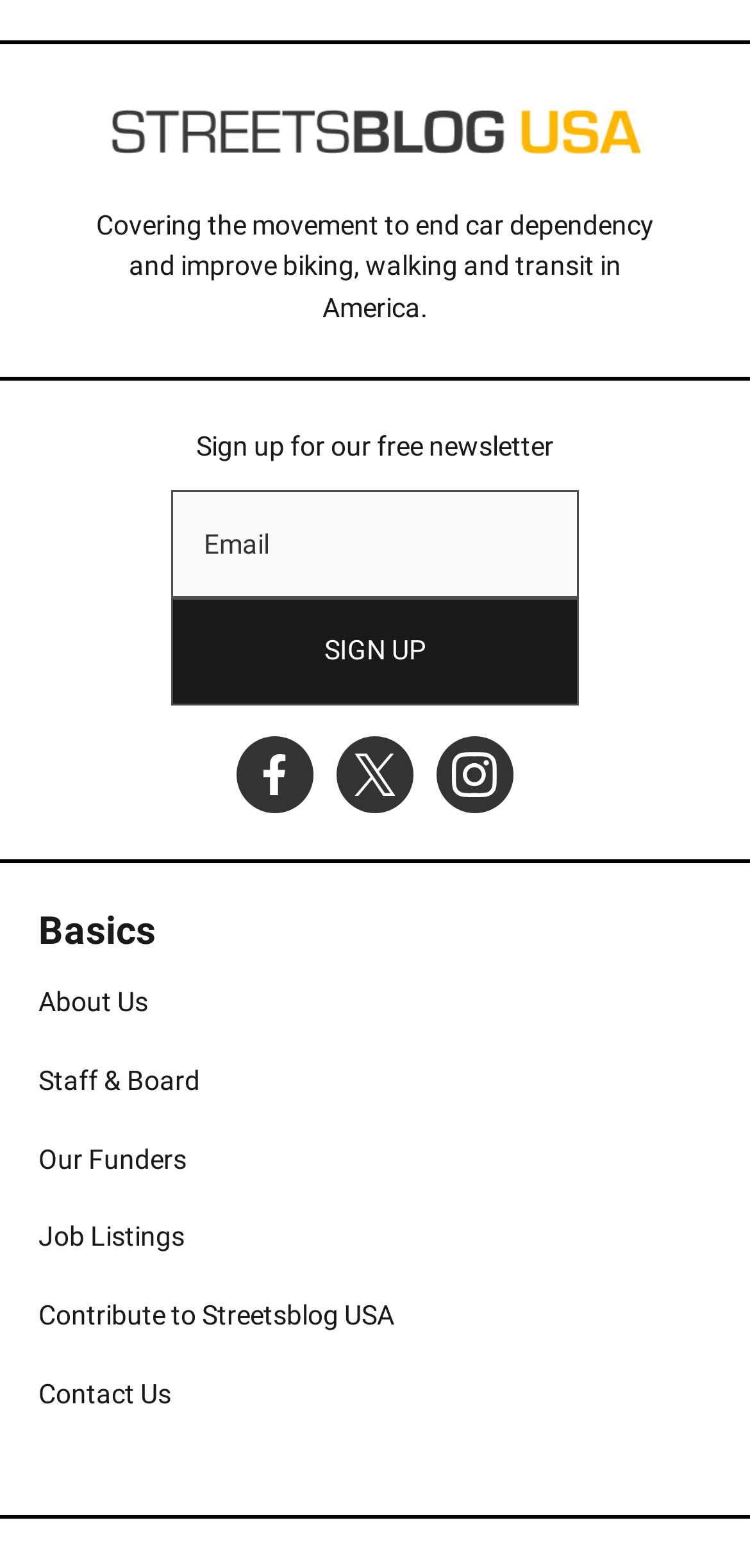Locate the UI element that matches the description Project Management in the webpage screenshot. Return the bounding box coordinates in the format (top-left x, top-left y, bottom-right x, bottom-right y), with values ranging from 0 to 1.

None